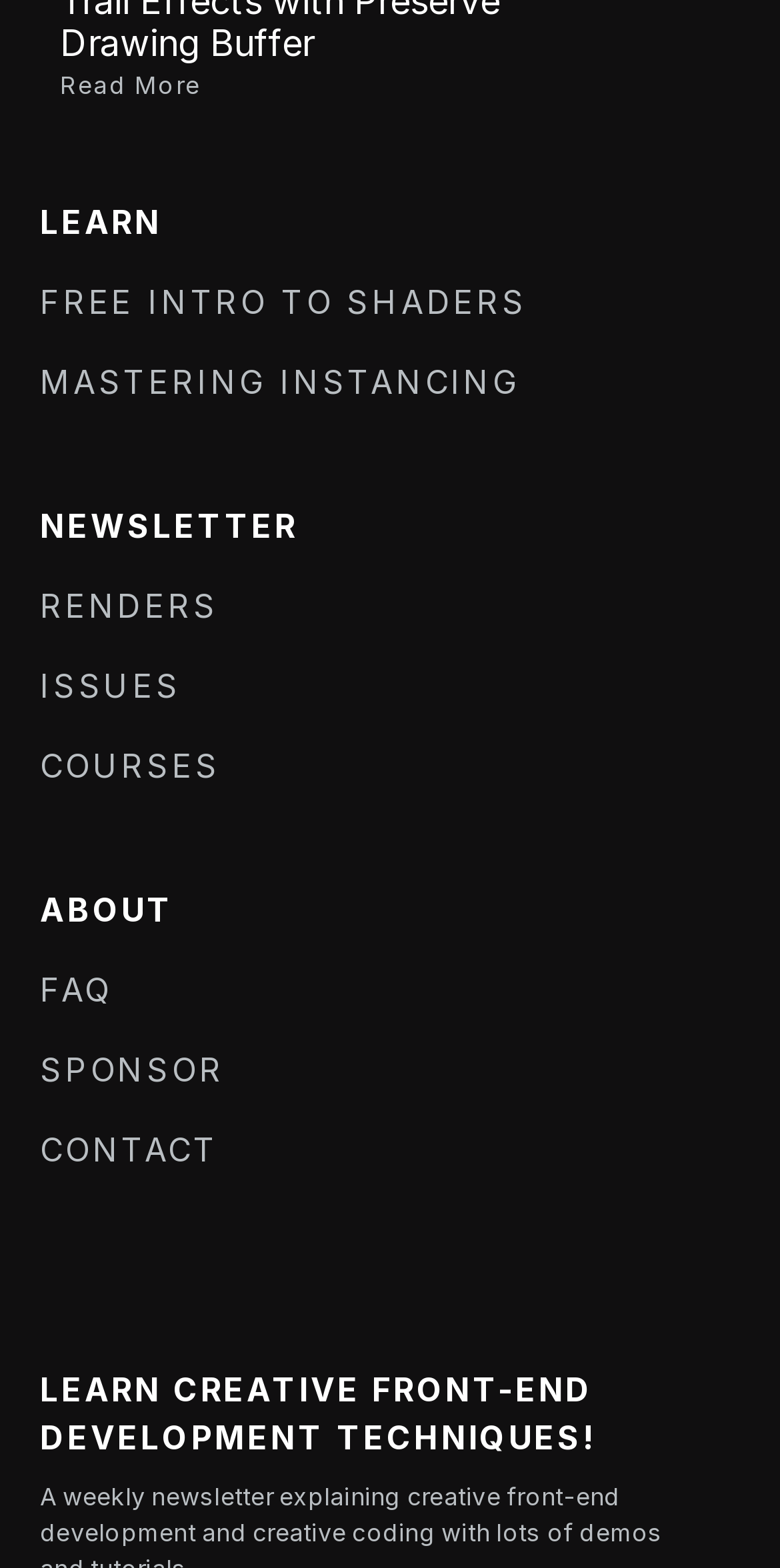How many links are there on the webpage?
Based on the visual, give a brief answer using one word or a short phrase.

9